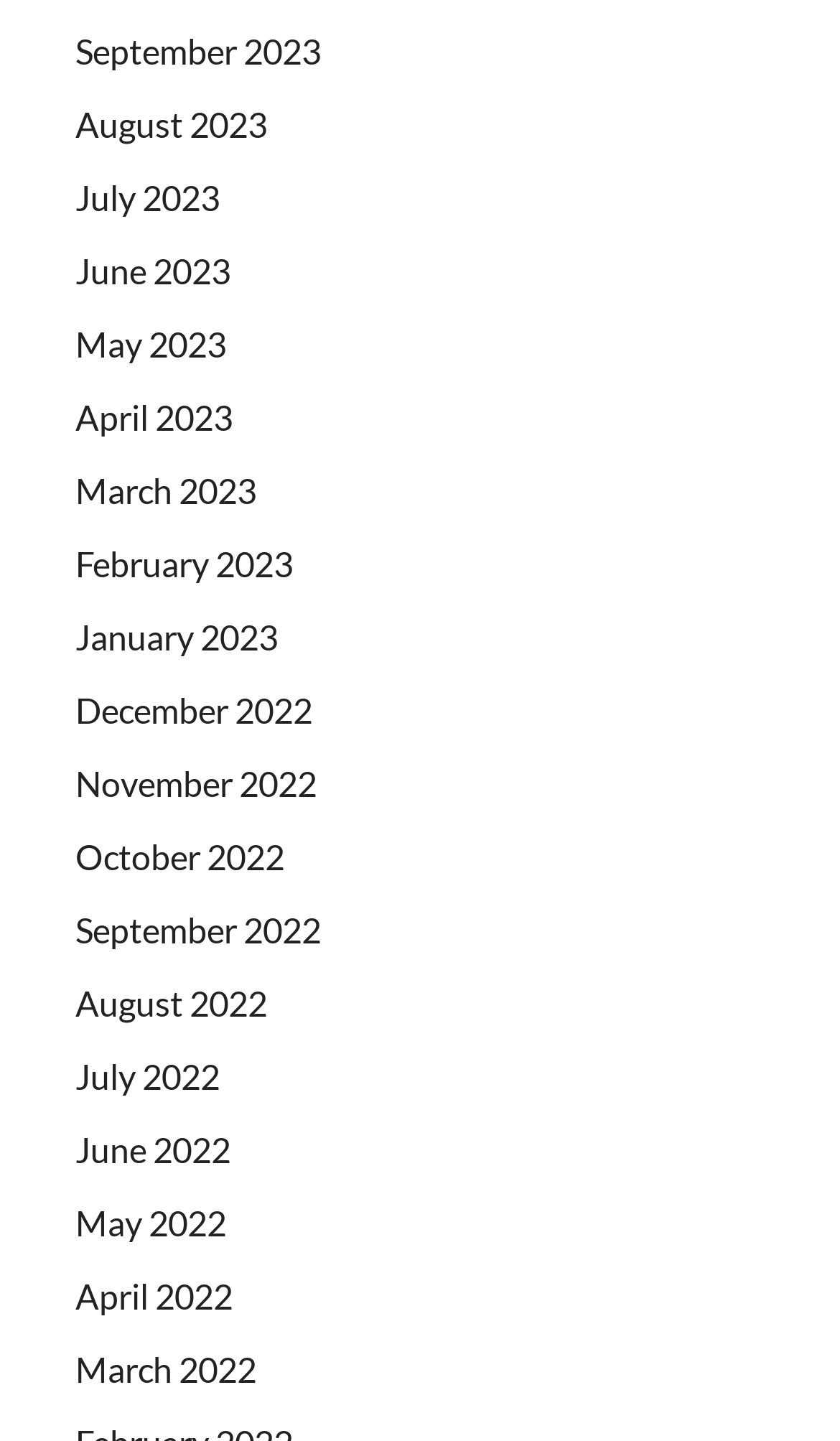Determine the bounding box coordinates of the clickable area required to perform the following instruction: "view September 2023". The coordinates should be represented as four float numbers between 0 and 1: [left, top, right, bottom].

[0.09, 0.021, 0.382, 0.05]